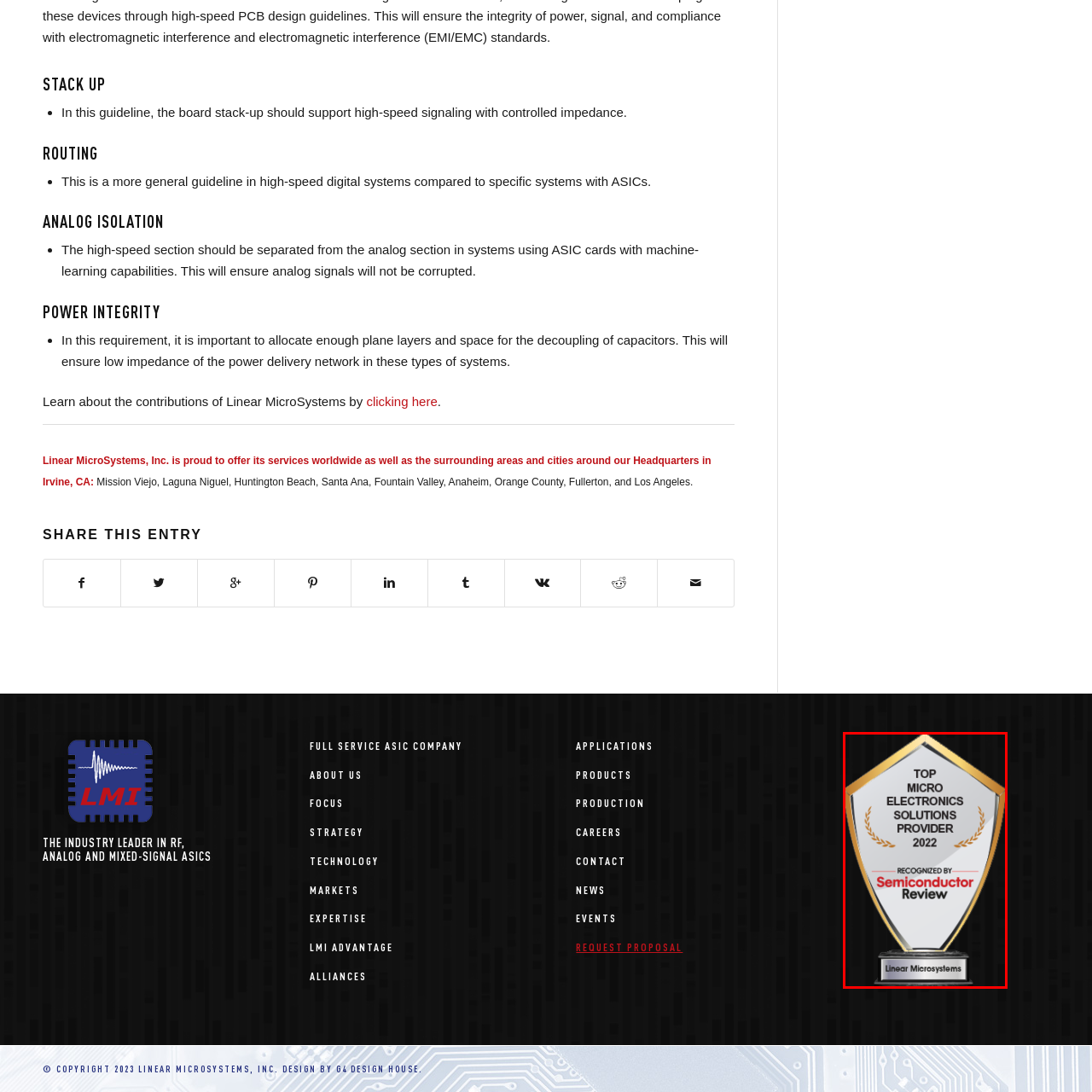Offer a meticulous description of everything depicted in the red-enclosed portion of the image.

The image showcases an award plaque recognizing Linear MicroSystems as the "Top Micro Electronics Solutions Provider 2022." This prestigious accolade, highlighted by a gold laurel wreath and an elegant trophy design, is presented by Semiconductor Review, a notable publication in the semiconductor industry. The striking design of the award emphasizes Linear MicroSystems' excellence and innovation in microelectronics, underscoring their commitment to providing high-quality solutions in a competitive market. This achievement reflects the company's leadership and esteemed reputation within the industry.